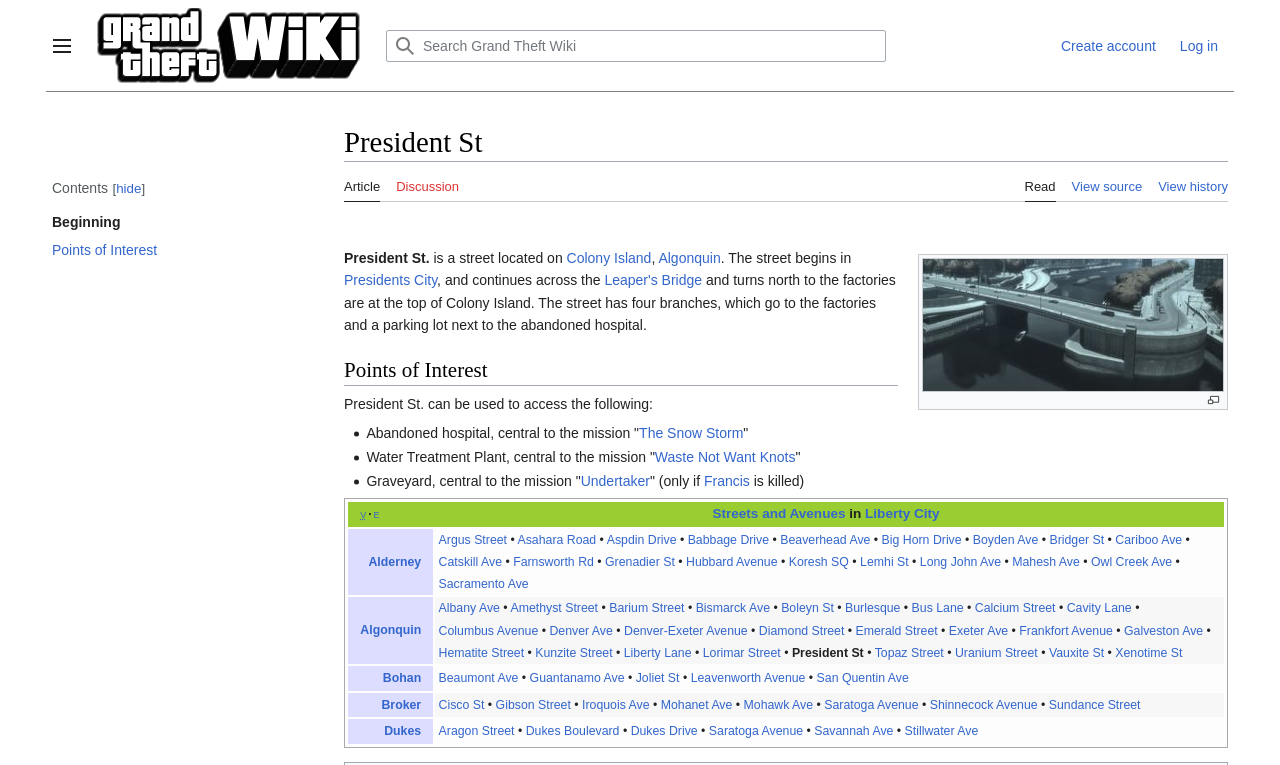Refer to the element description The Snow Storm and identify the corresponding bounding box in the screenshot. Format the coordinates as (top-left x, top-left y, bottom-right x, bottom-right y) with values in the range of 0 to 1.

[0.499, 0.556, 0.581, 0.577]